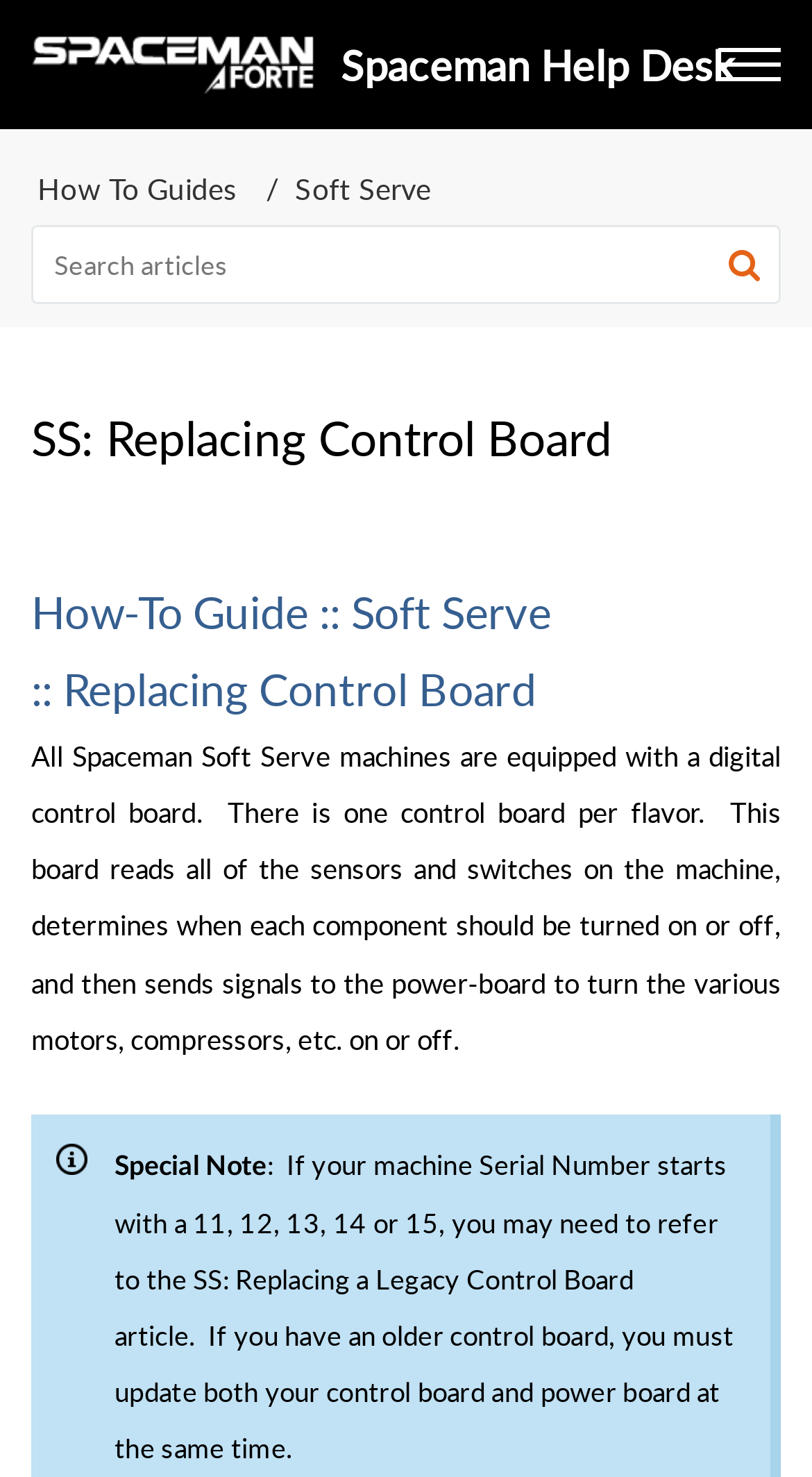Given the element description: "How To Guides", predict the bounding box coordinates of the UI element it refers to, using four float numbers between 0 and 1, i.e., [left, top, right, bottom].

[0.046, 0.114, 0.291, 0.141]